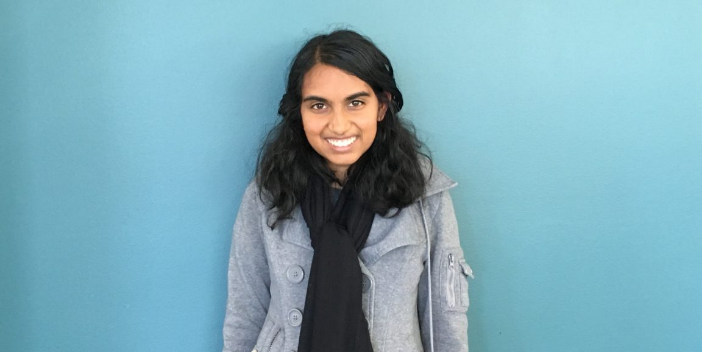Explain all the elements you observe in the image.

The image features Raga Ayyagari, who is depicted with a friendly smile against a vibrant turquoise background. She is wearing a stylish gray coat, complemented by a black scarf, which adds a touch of elegance to her casual look. This portrait highlights Raga's approachable demeanor, capturing her confidence and warmth as she stands poised, ready to engage in conversation or share her experiences. As a participant in the "Stars of Stanford Medicine" initiative, Raga is recognized for her commitment to public health and her aspirations in the field of epidemiology and clinical research. The image conveys her enthusiasm and dedication to making a positive impact in public health and community well-being.